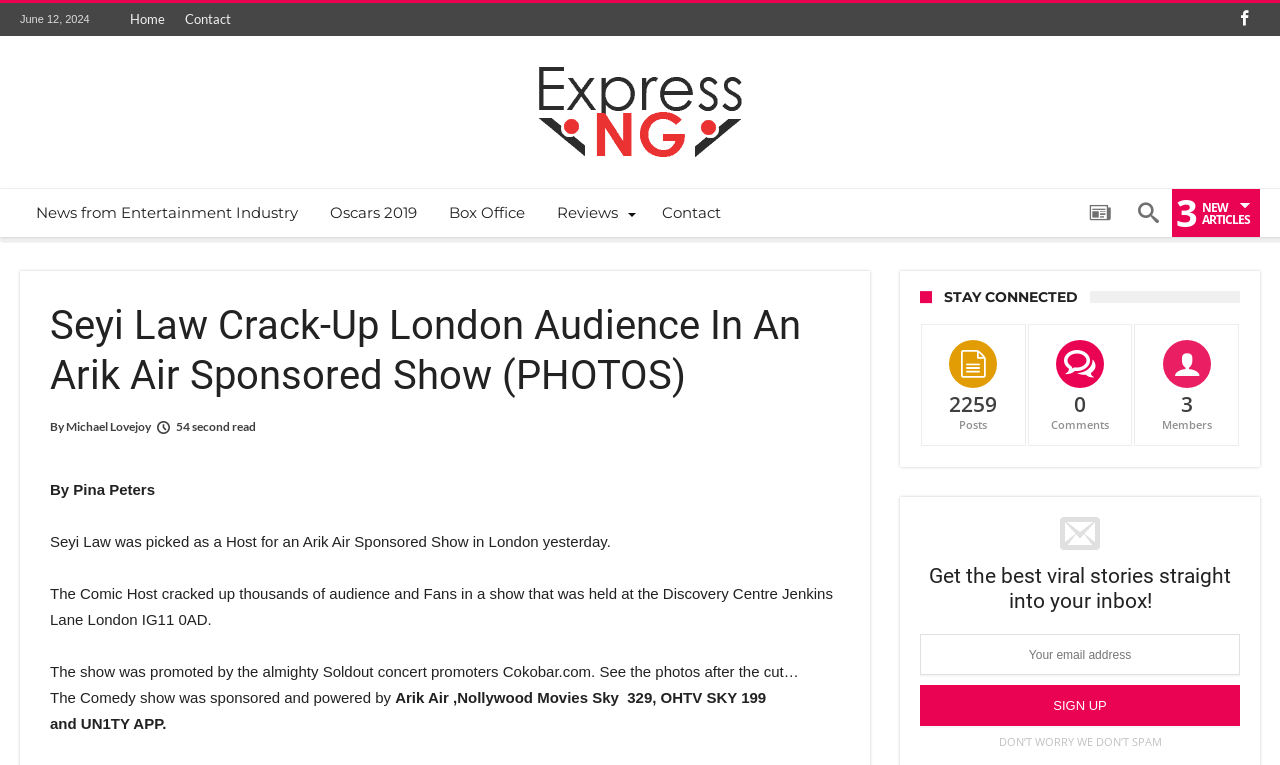What is the date of the article?
Please describe in detail the information shown in the image to answer the question.

I found the date of the article by looking at the top of the webpage, where it says 'June 12, 2024' in a static text element.